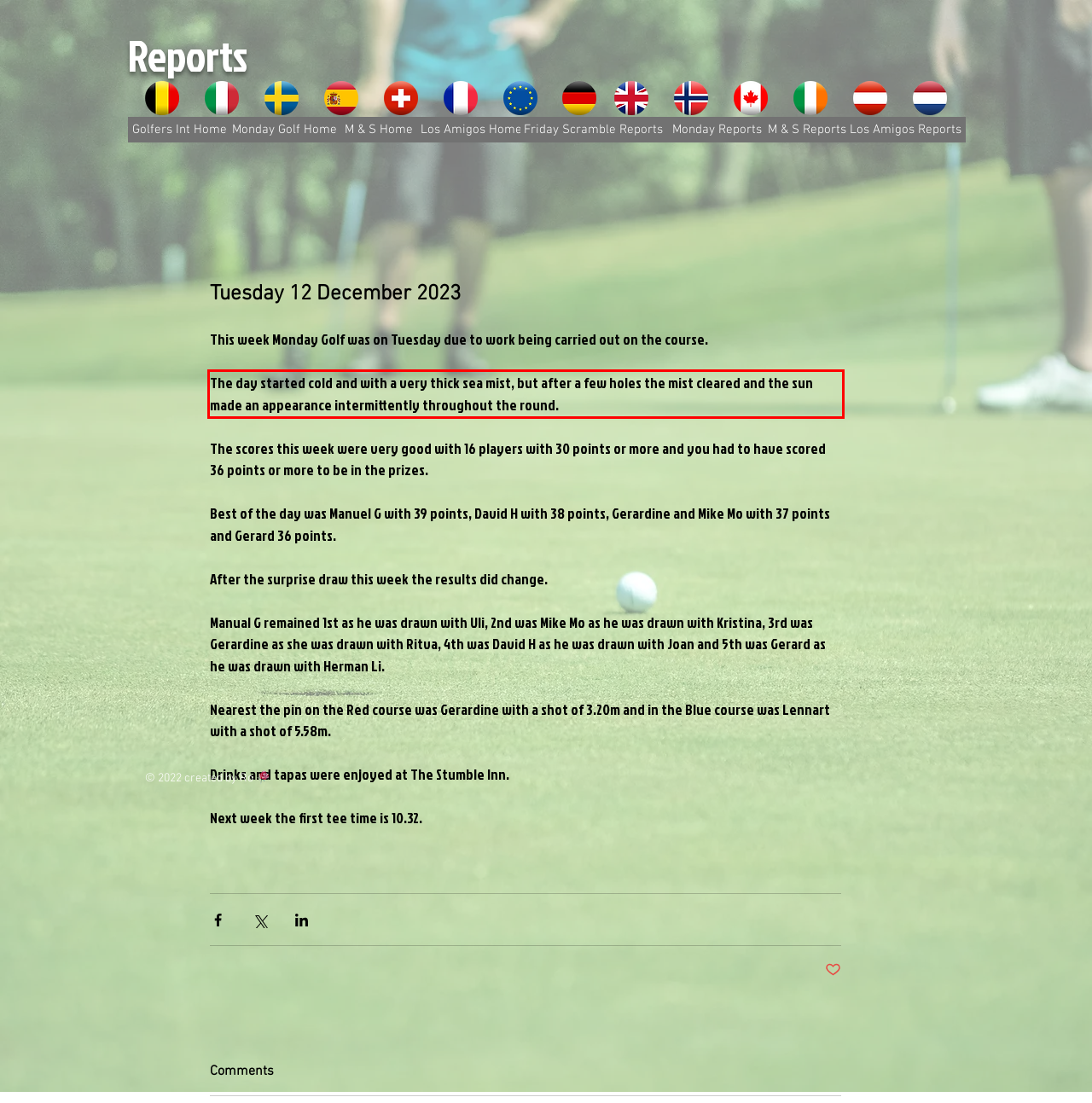Identify and extract the text within the red rectangle in the screenshot of the webpage.

The day started cold and with a very thick sea mist, but after a few holes the mist cleared and the sun made an appearance intermittently throughout the round.